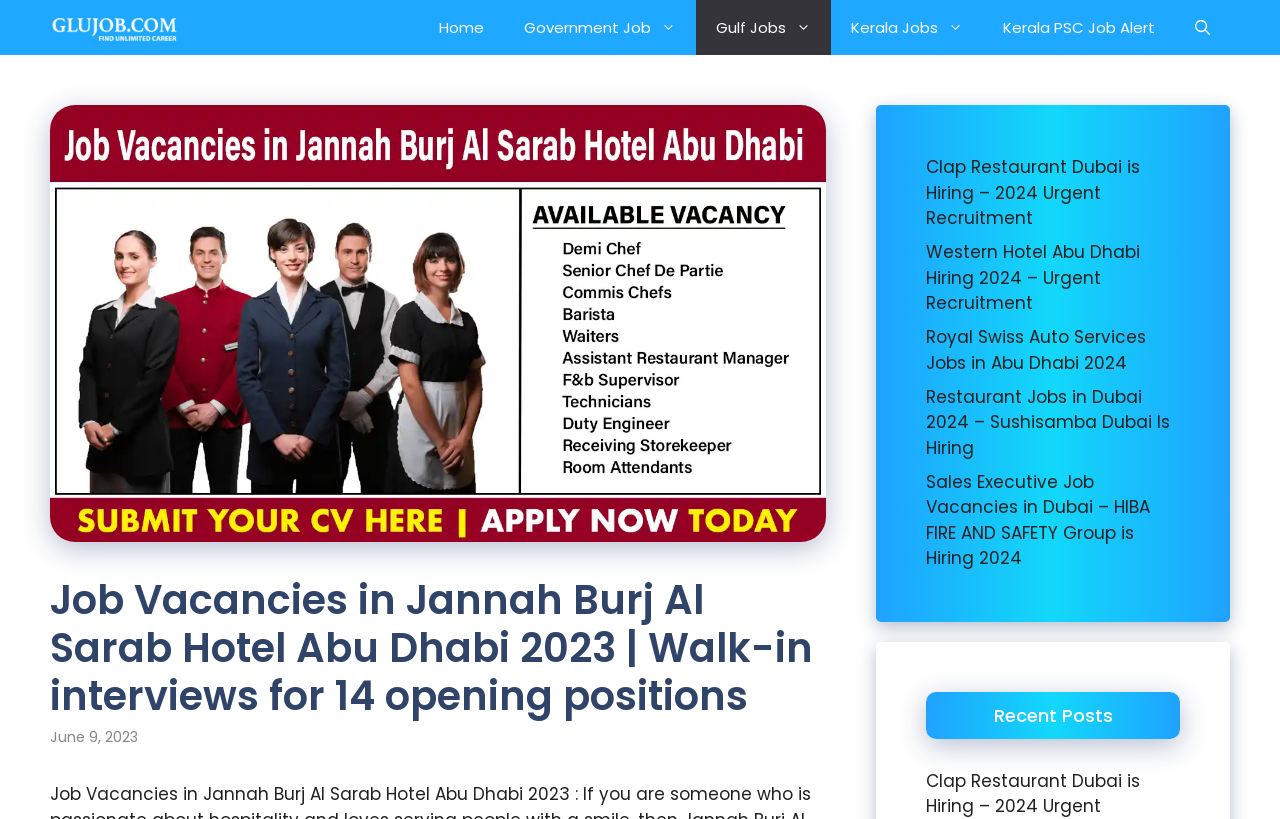Look at the image and answer the question in detail:
What is the location of the hotel with job vacancies?

The main heading 'Job Vacancies in Jannah Burj Al Sarab Hotel Abu Dhabi 2023 | Walk-in interviews for 14 opening positions' mentions Abu Dhabi as the location of the hotel with job vacancies.